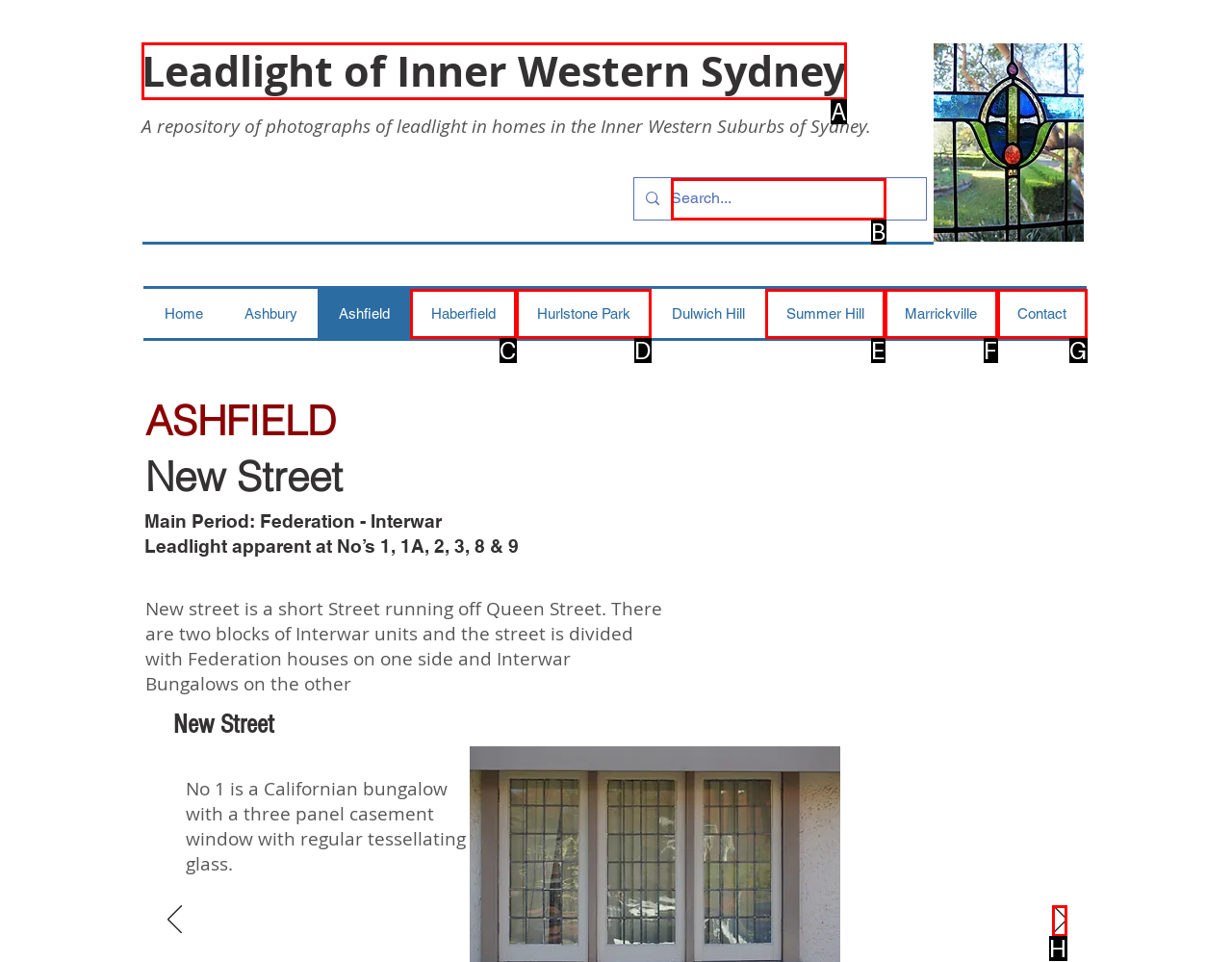Based on the choices marked in the screenshot, which letter represents the correct UI element to perform the task: Click Next button?

H